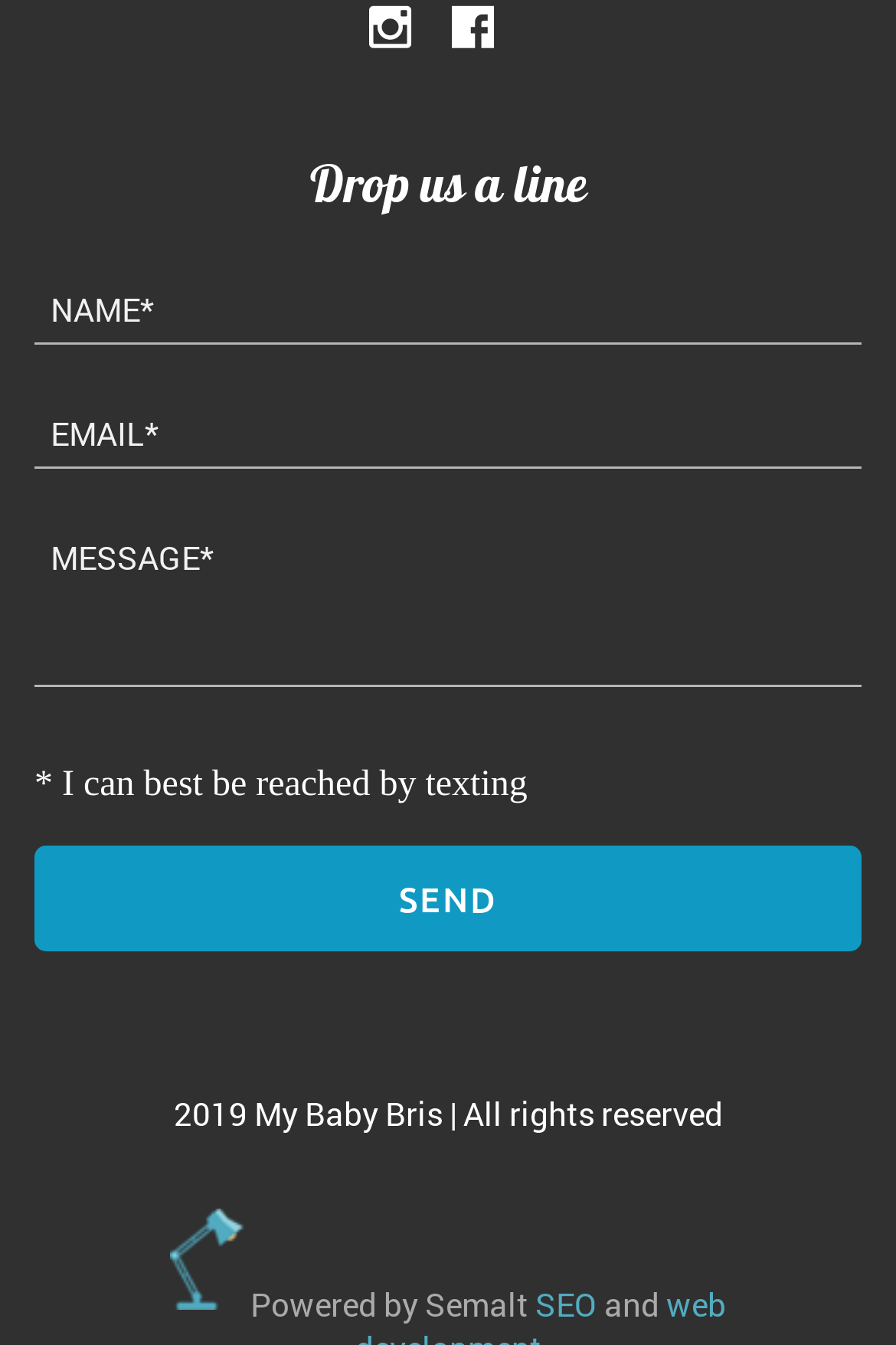Bounding box coordinates must be specified in the format (top-left x, top-left y, bottom-right x, bottom-right y). All values should be floating point numbers between 0 and 1. What are the bounding box coordinates of the UI element described as: name="message" placeholder="Message*"

[0.038, 0.391, 0.962, 0.511]